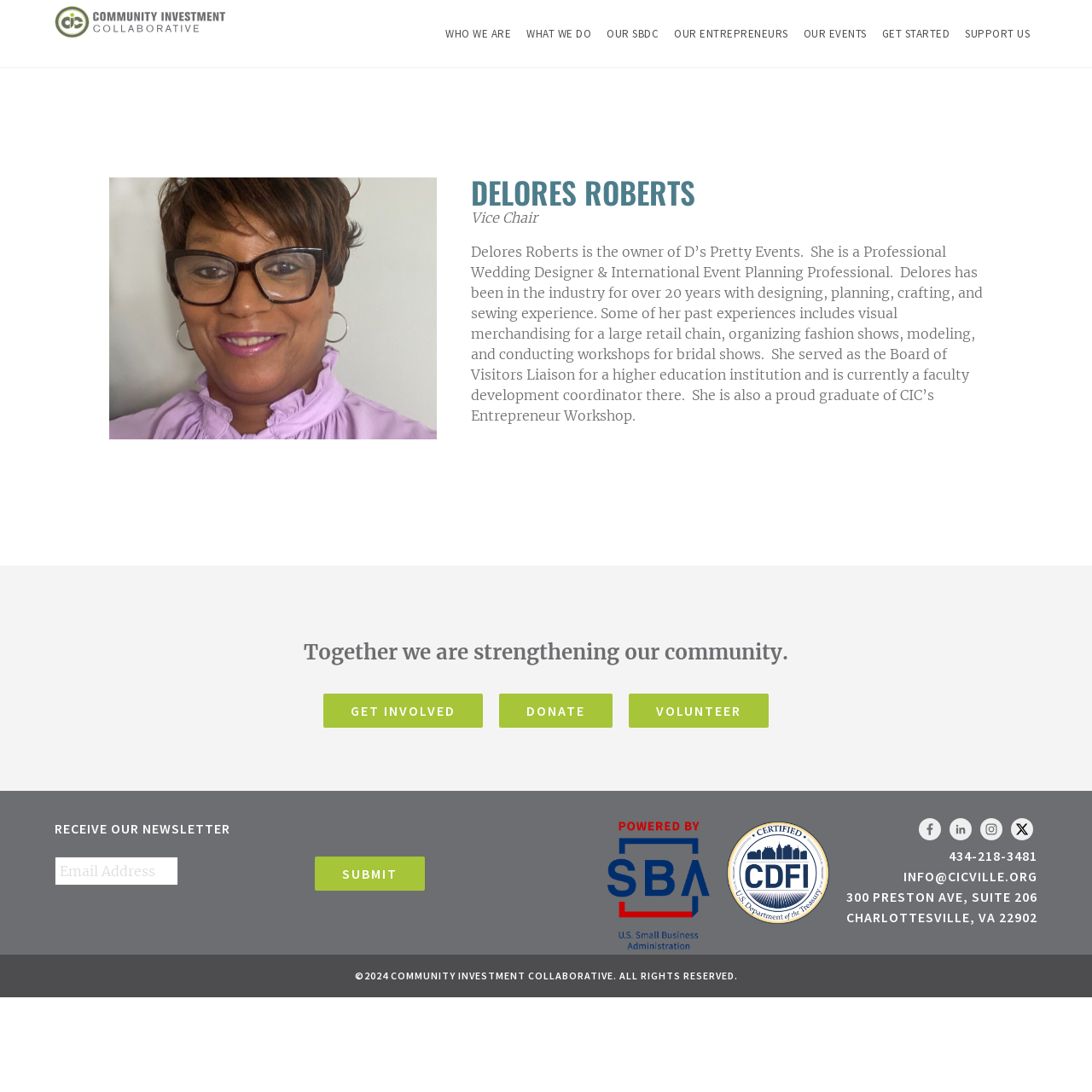Use the details in the image to answer the question thoroughly: 
What is the purpose of the textbox?

The textbox is located below the 'RECEIVE OUR NEWSLETTER' heading, and it is required to submit. Therefore, the purpose of the textbox is to receive the newsletter.